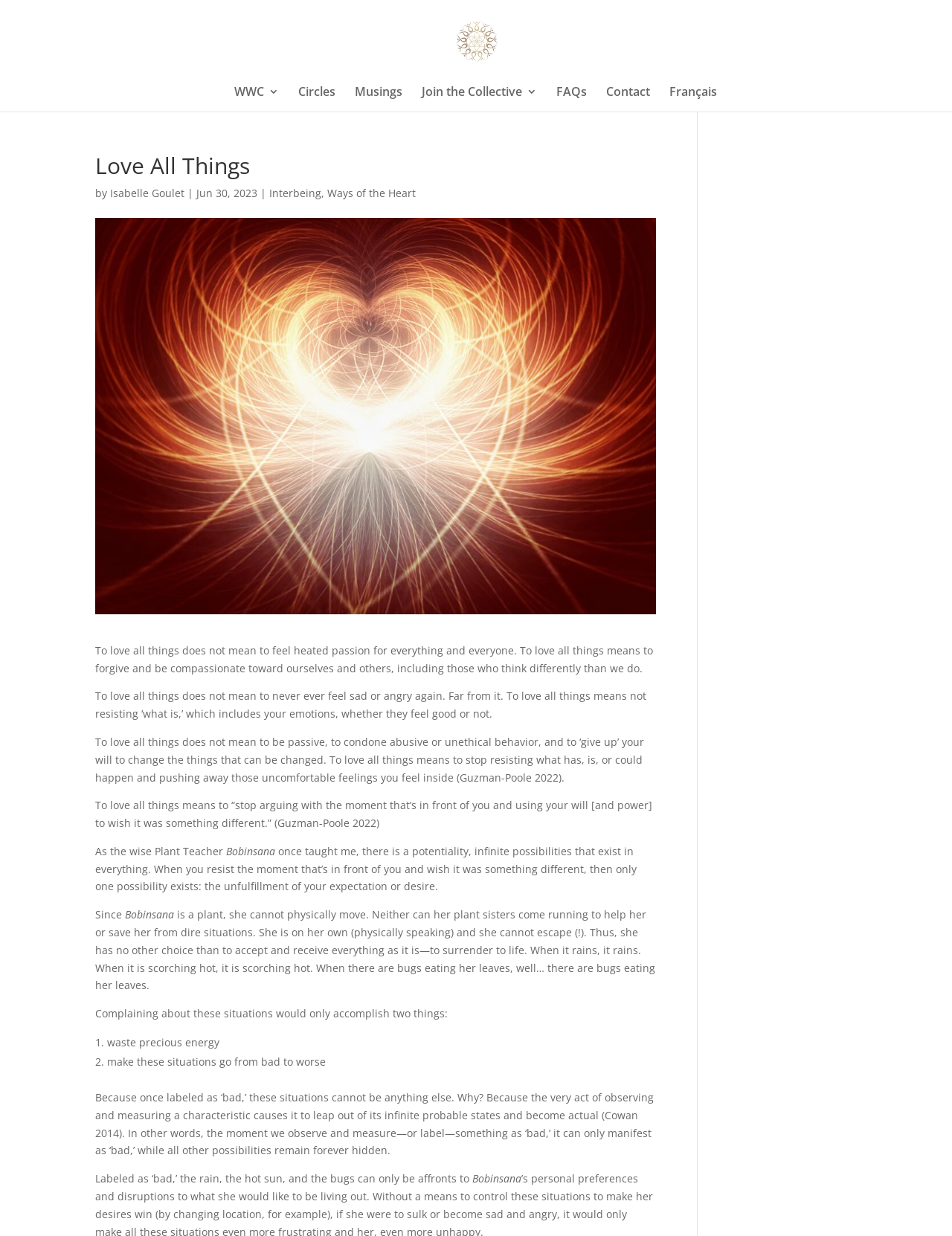Respond to the question below with a single word or phrase:
What is the name of the website?

Wise Women's Collective